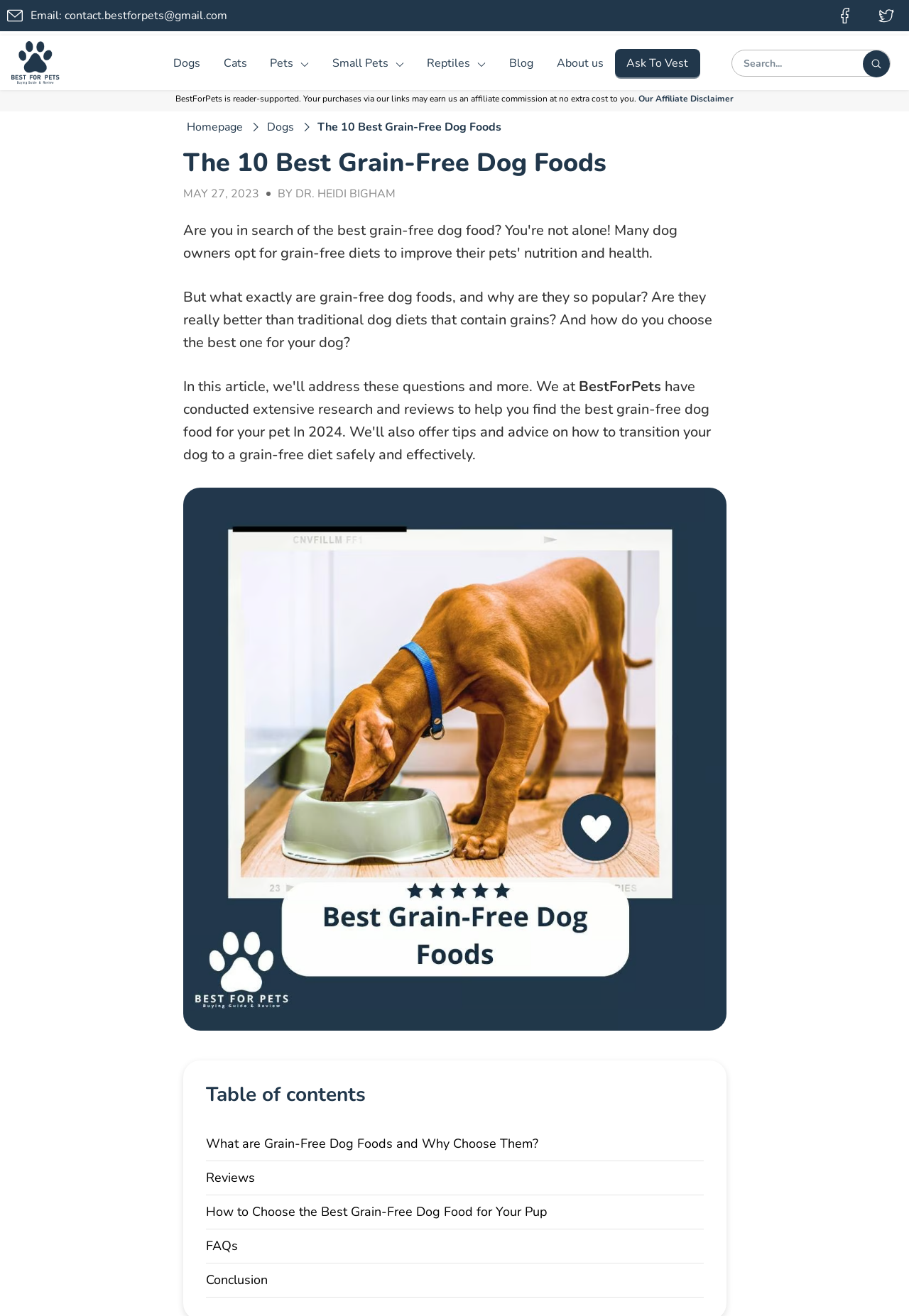Please locate the bounding box coordinates for the element that should be clicked to achieve the following instruction: "Click on the 'Home' link". Ensure the coordinates are given as four float numbers between 0 and 1, i.e., [left, top, right, bottom].

None